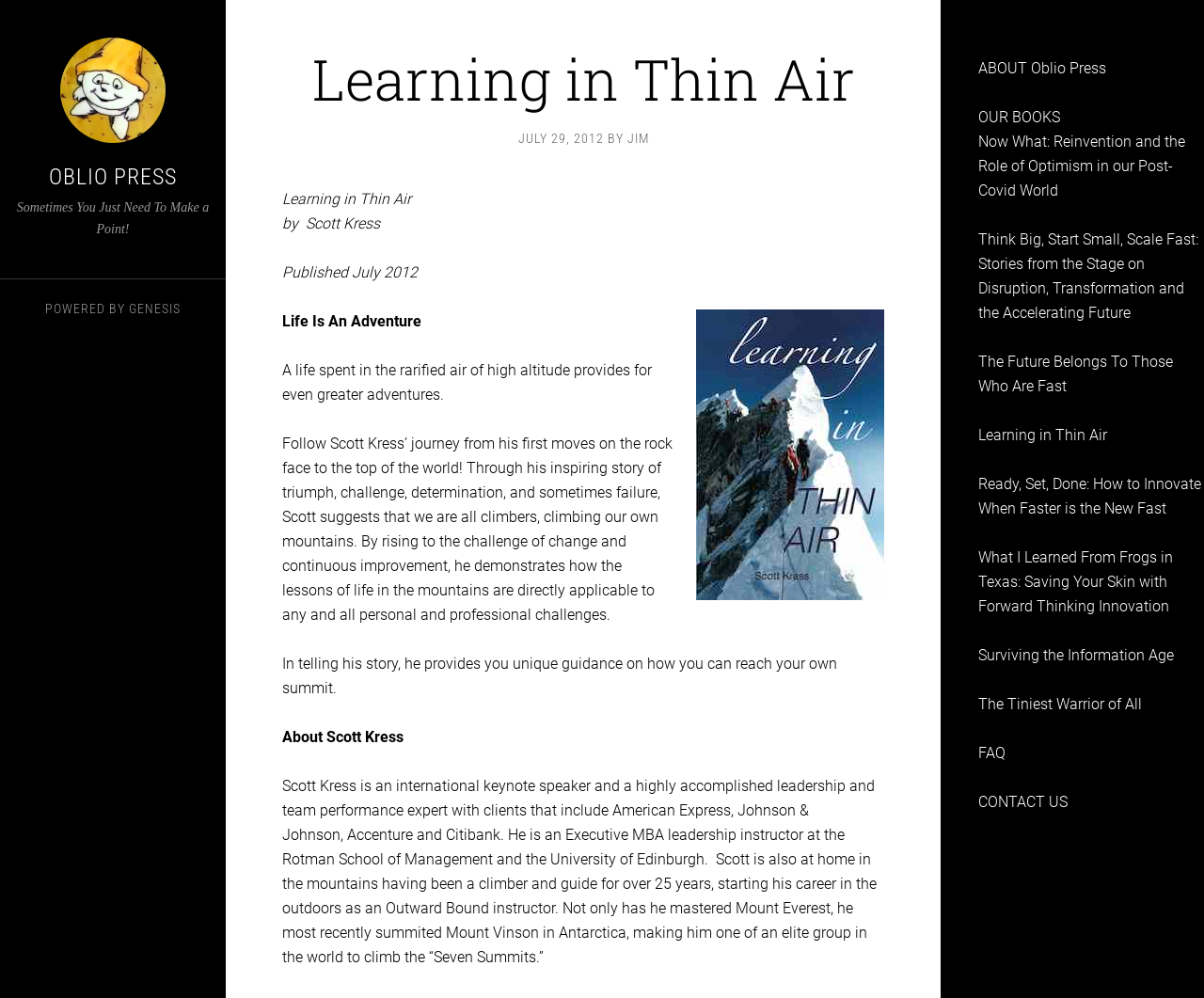Respond to the question with just a single word or phrase: 
How many years of experience does Scott Kress have as a climber and guide?

Over 25 years